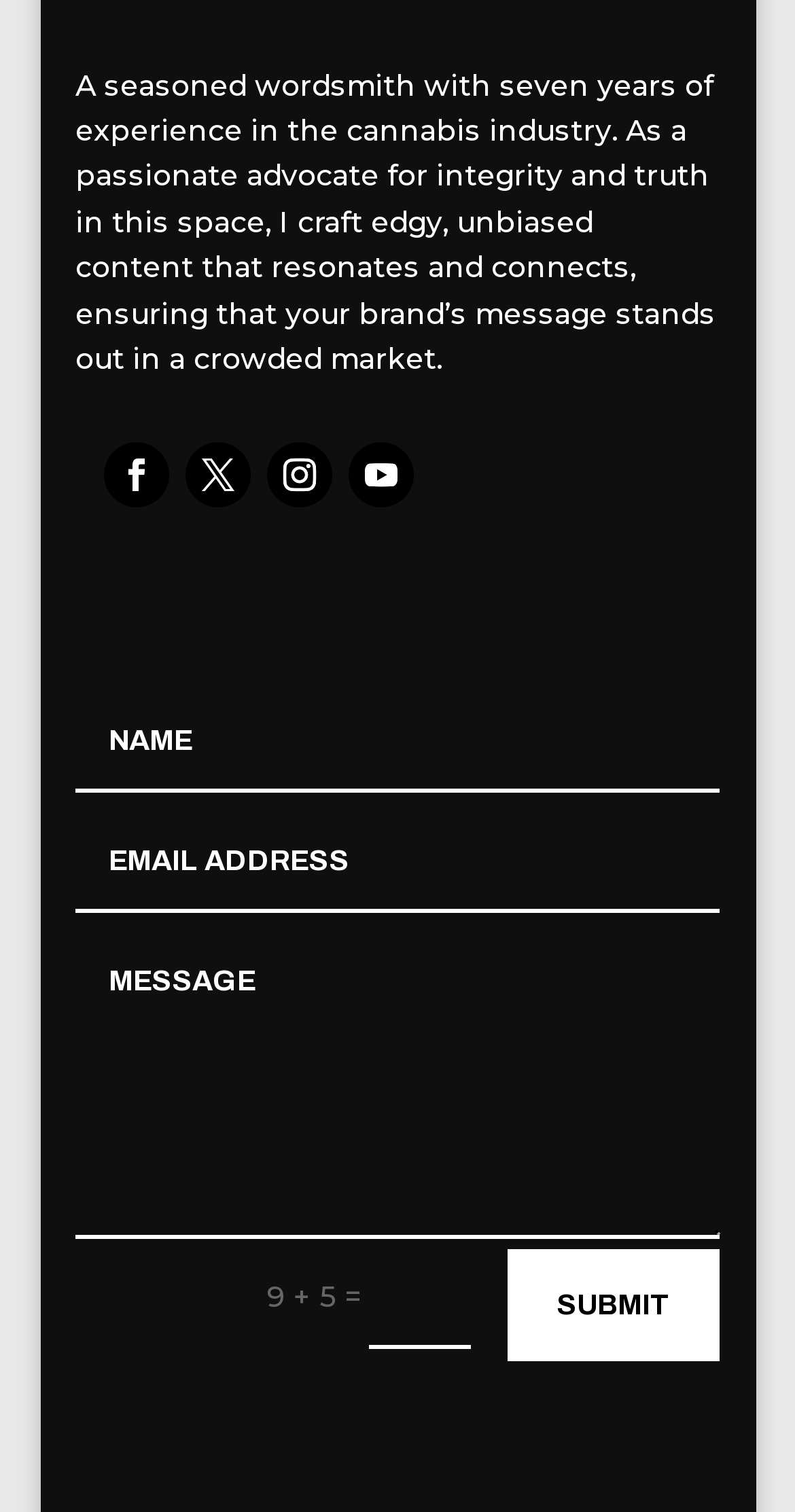Provide a one-word or one-phrase answer to the question:
How many social media links are present?

4